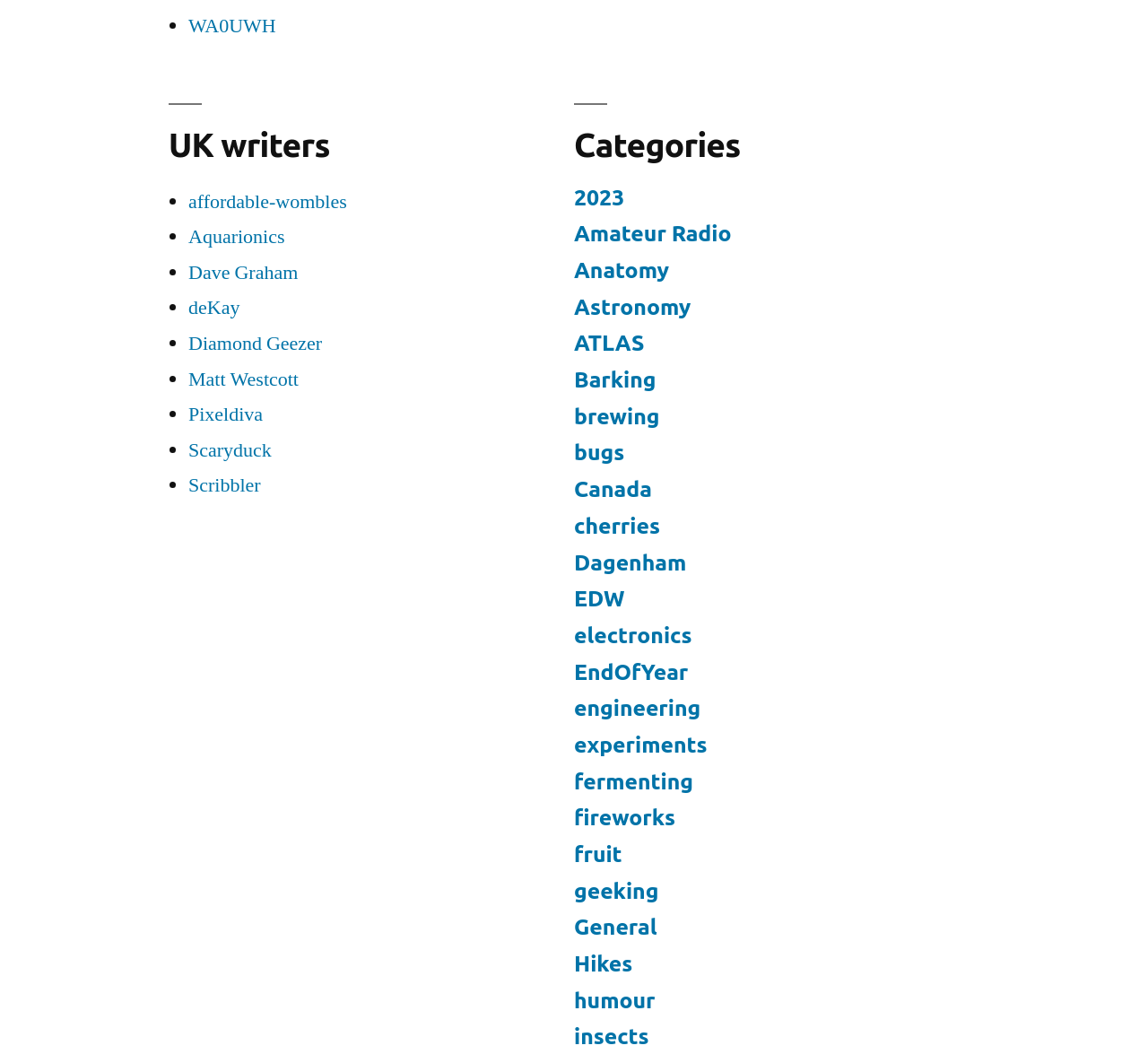Utilize the information from the image to answer the question in detail:
What is the longest category name?

I looked at the links under the 'Categories' heading and found that the longest category name is 'Amateur Radio', which has 13 characters.